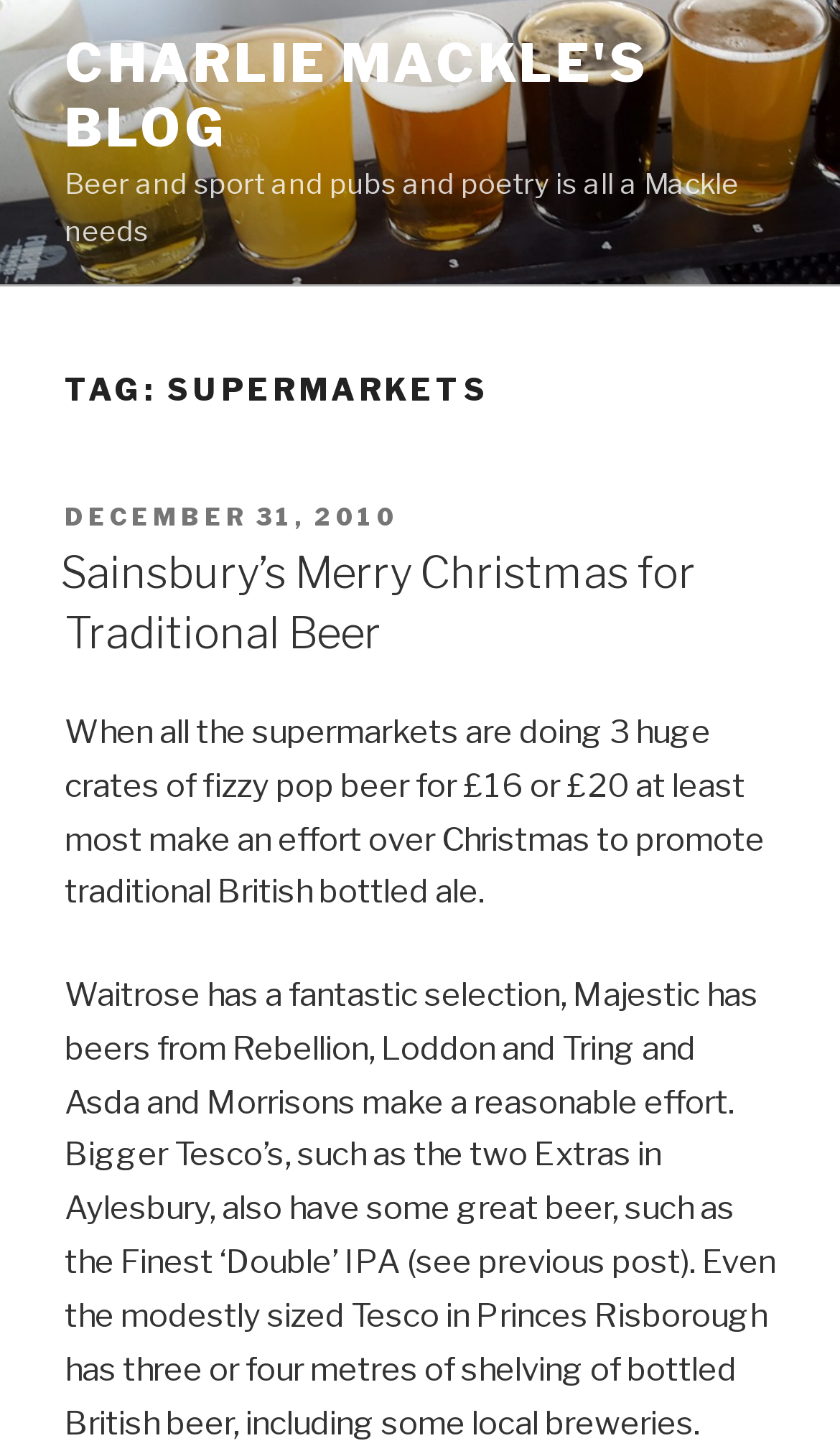Respond to the question with just a single word or phrase: 
What is the name of the blog?

Charlie Mackle's Blog